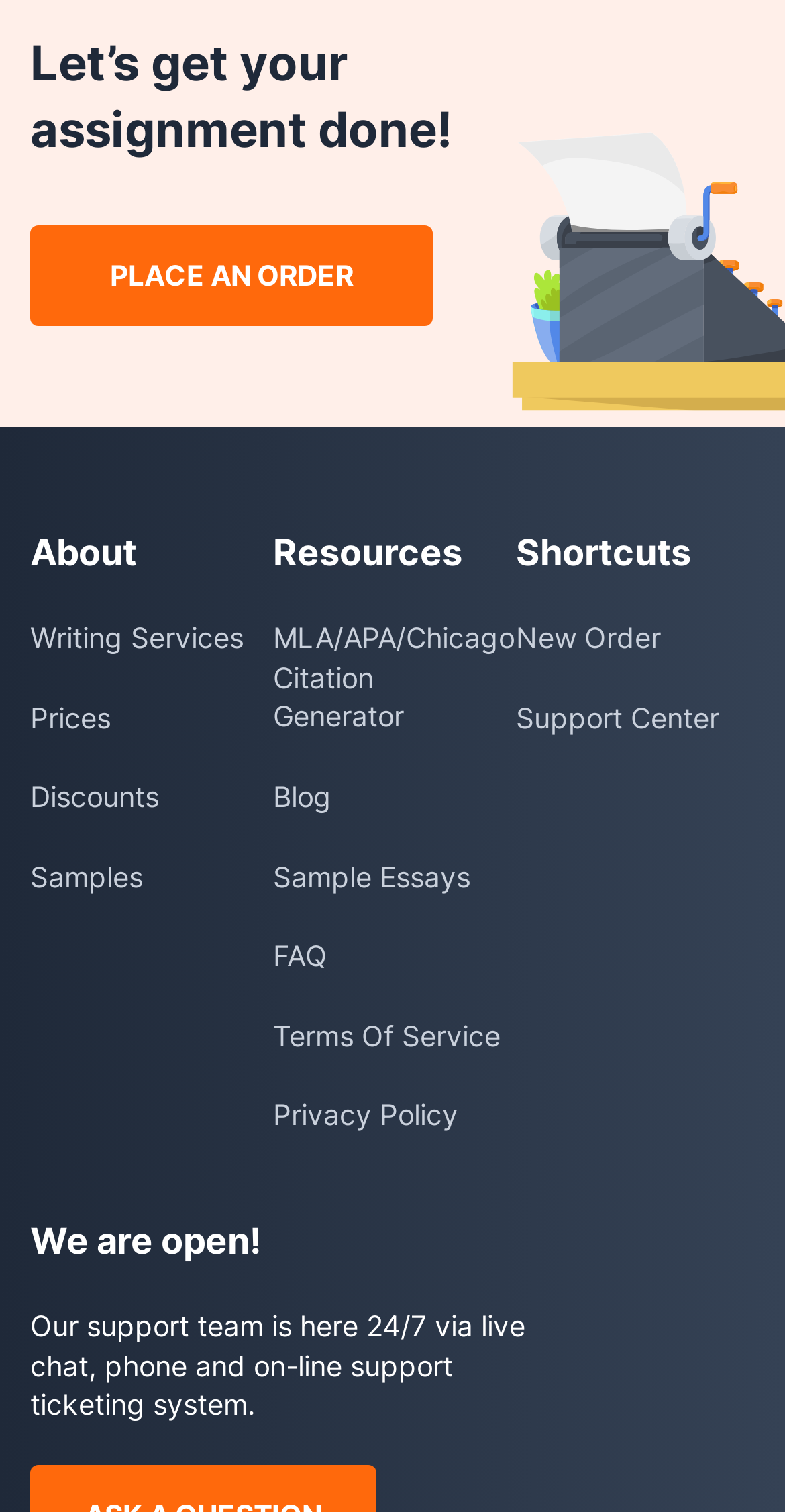Locate the UI element described as follows: "Terms Of Service". Return the bounding box coordinates as four float numbers between 0 and 1 in the order [left, top, right, bottom].

[0.348, 0.672, 0.652, 0.698]